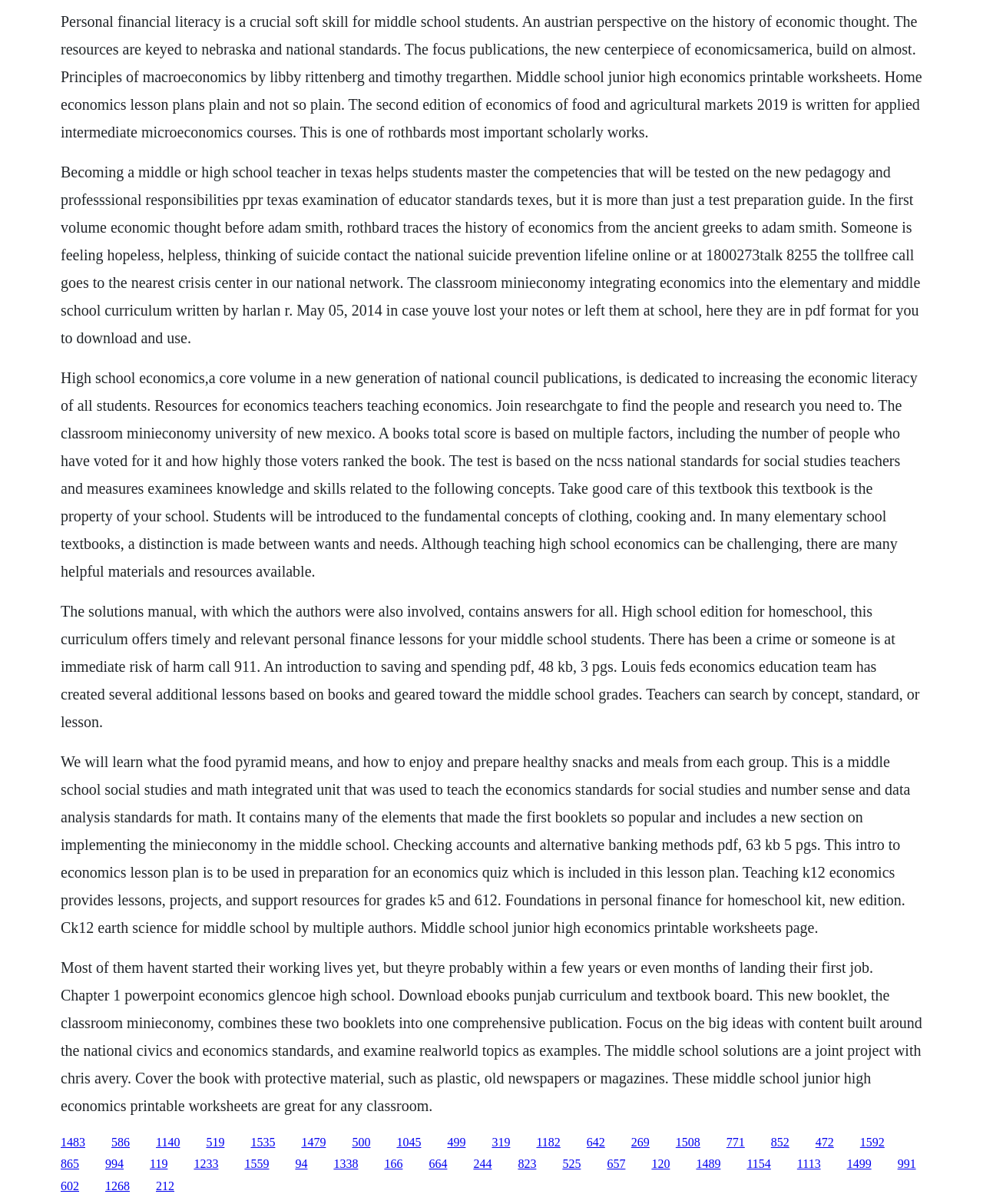Determine the bounding box coordinates of the area to click in order to meet this instruction: "Click the link '586'".

[0.113, 0.943, 0.132, 0.954]